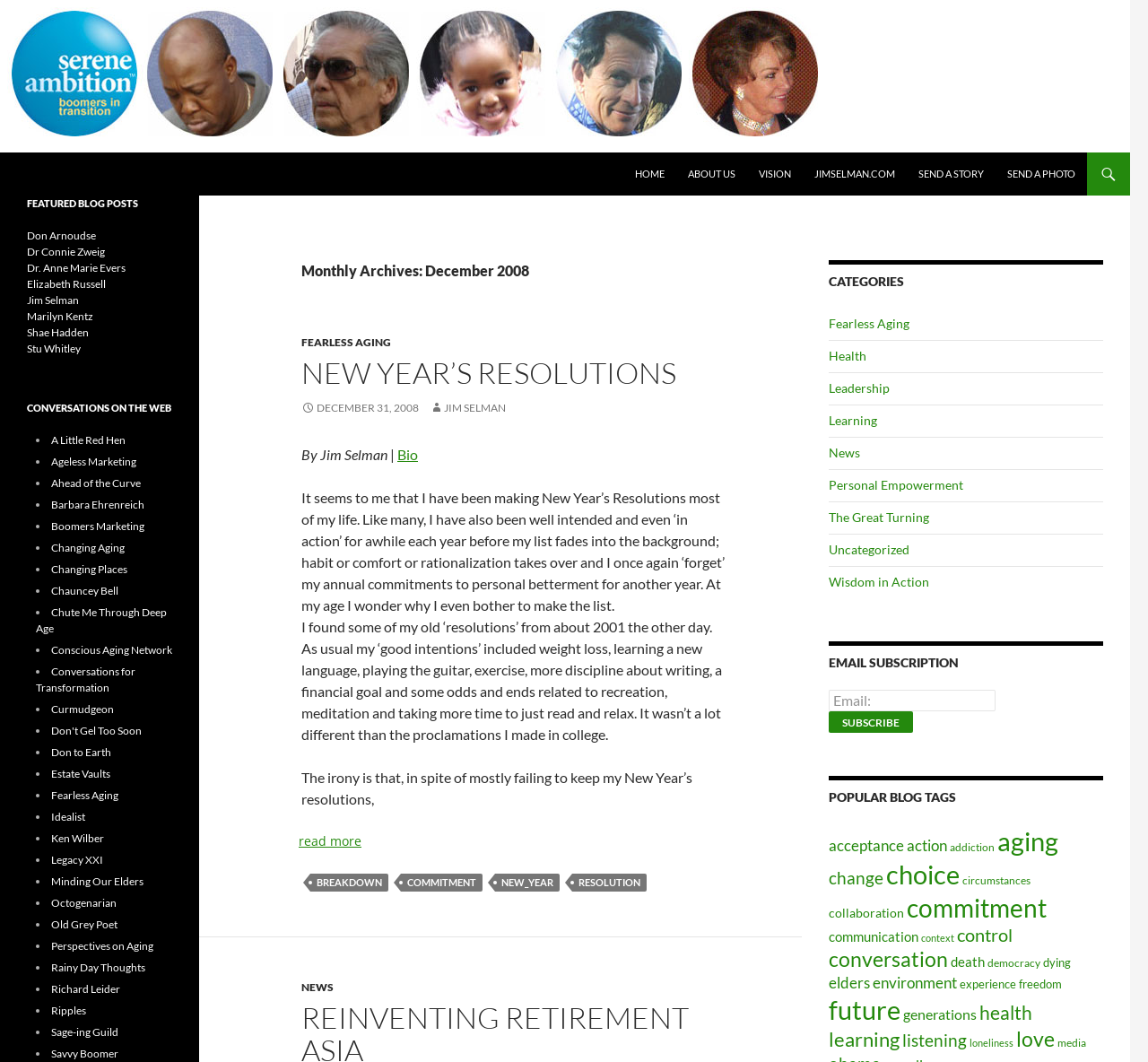What is the category of the blog post?
Kindly offer a comprehensive and detailed response to the question.

The category of the blog post can be found in the 'CATEGORIES' section, which is 'Fearless Aging'. This is also a link that can be clicked to view more posts in this category.